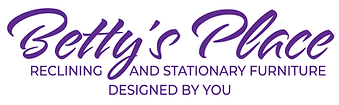Please provide a comprehensive answer to the question based on the screenshot: What is the focus of the store's branding?

The logo serves not just as a brand identifier but also as a statement of the store's focus on comfort and style in home furnishings, reflecting the store's commitment to offering customizable solutions.